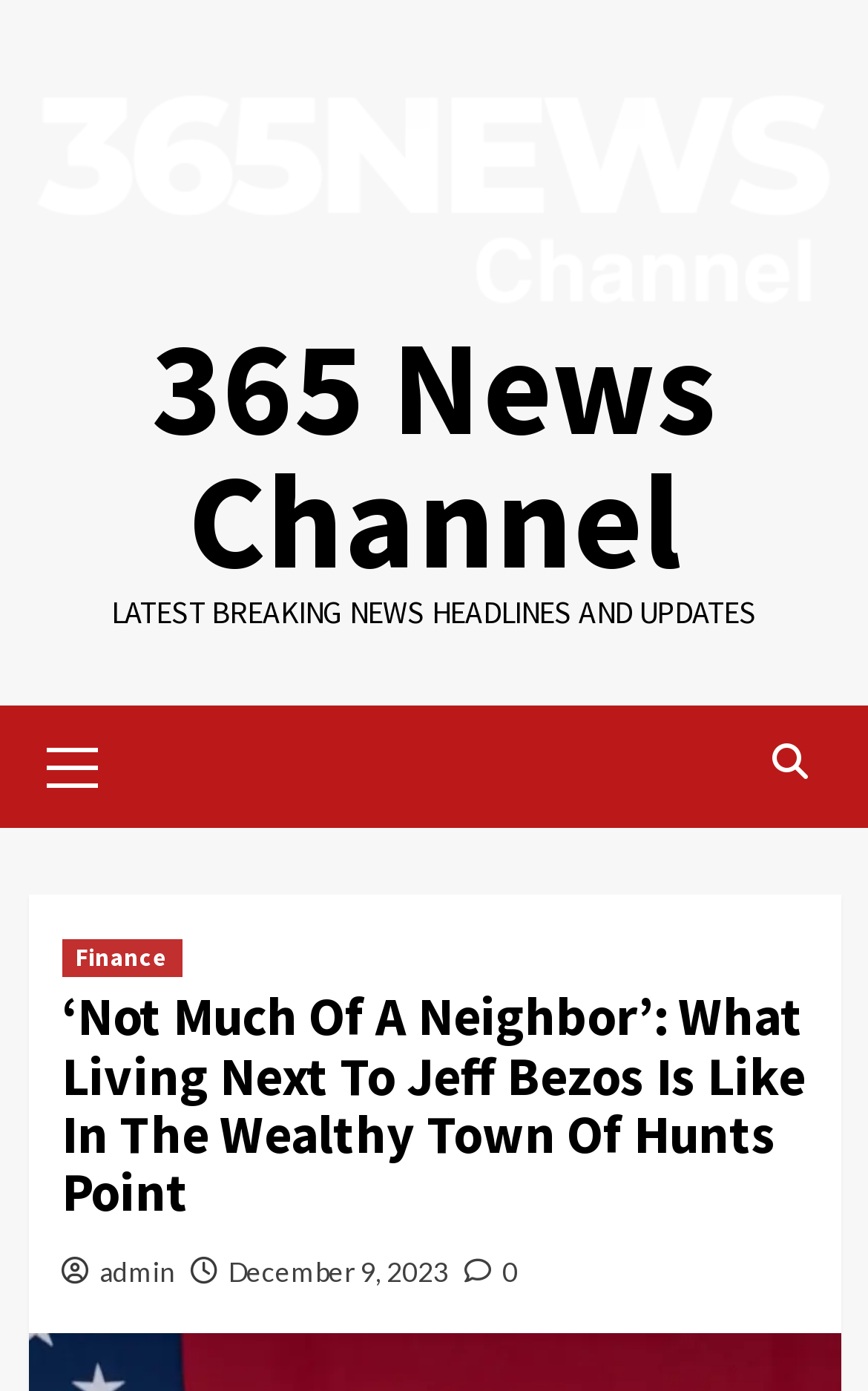Find and specify the bounding box coordinates that correspond to the clickable region for the instruction: "view primary menu".

[0.032, 0.508, 0.25, 0.596]